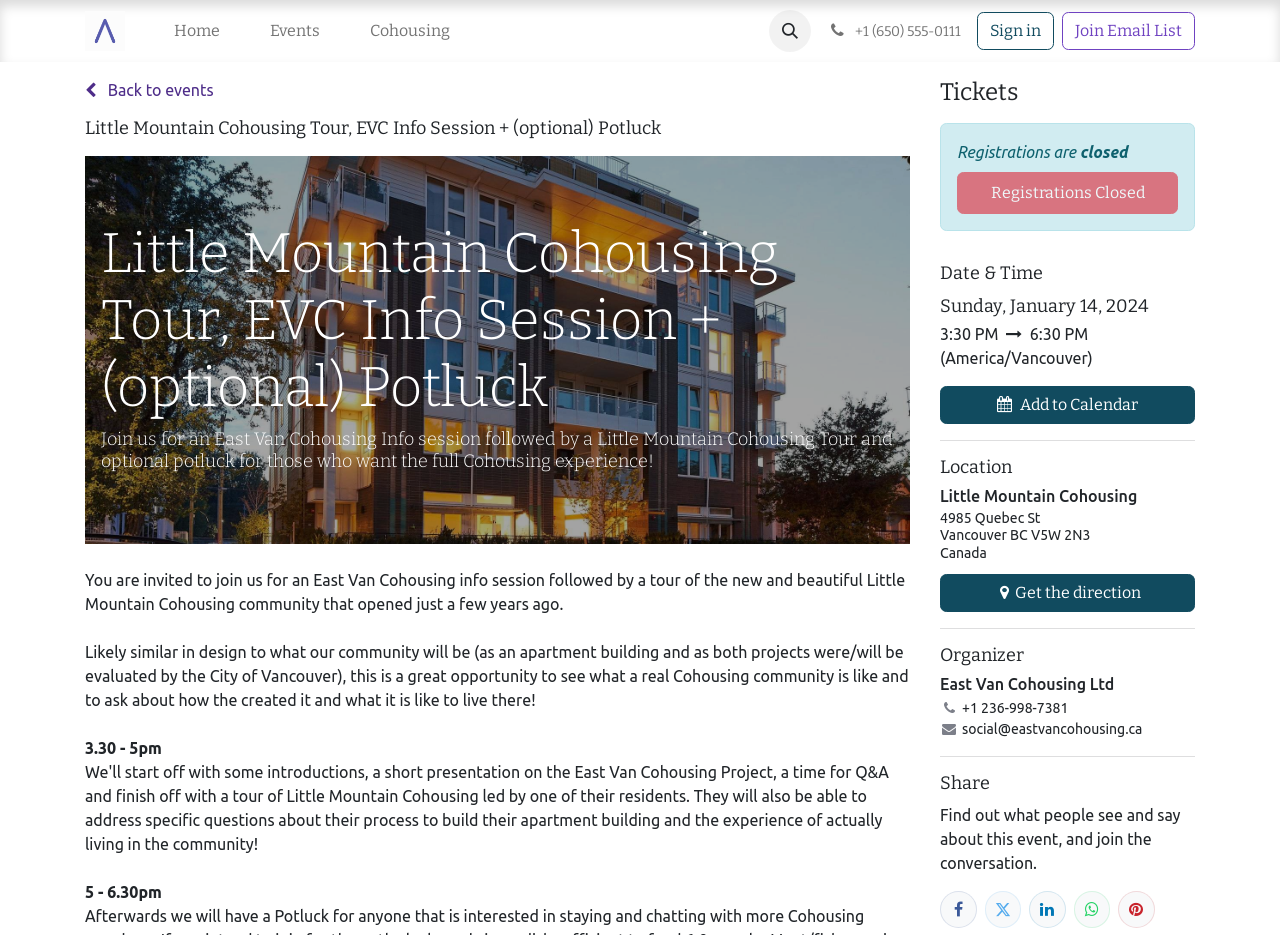Respond to the question below with a single word or phrase:
What is the organizer of the event?

East Van Cohousing Ltd